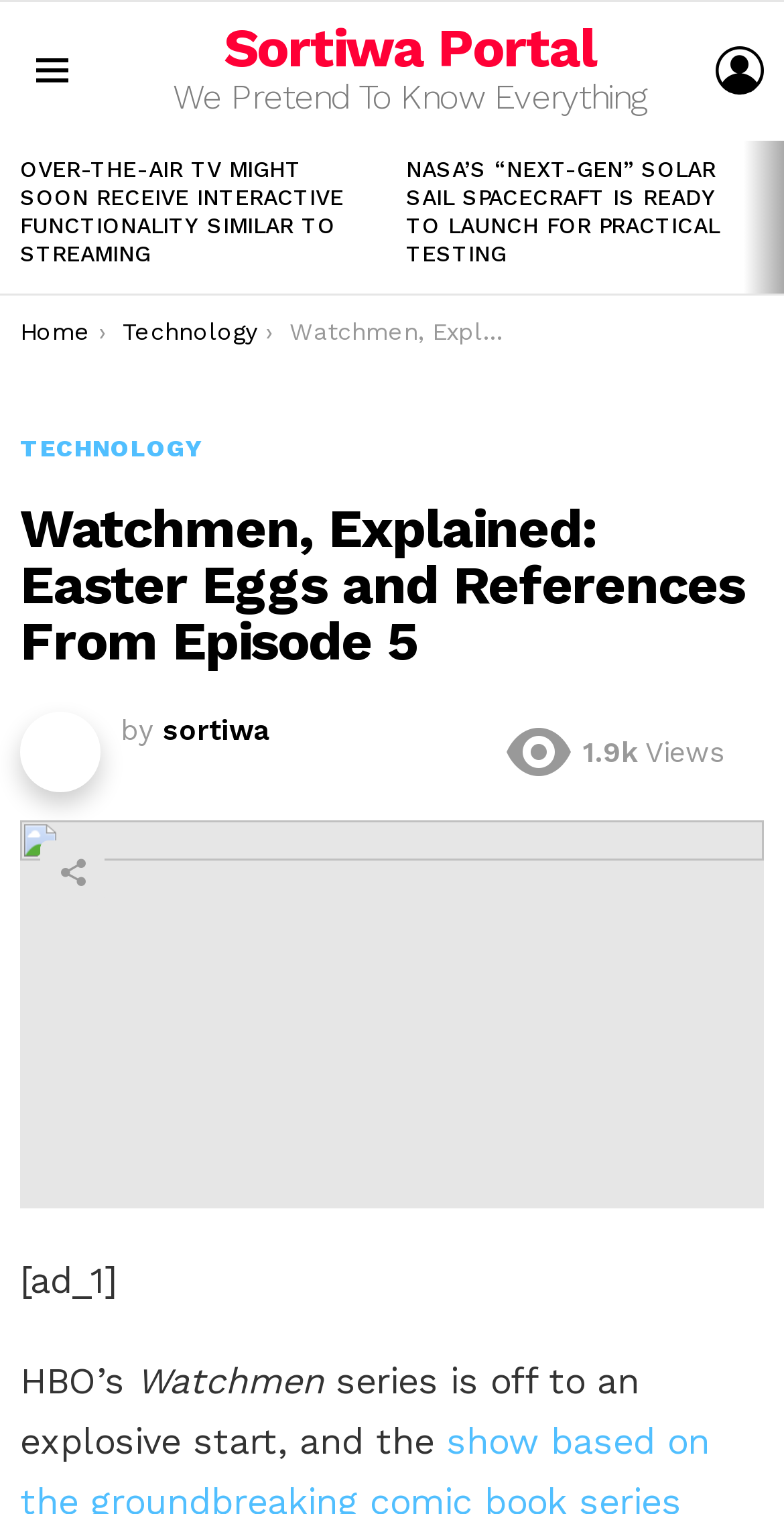Given the element description, predict the bounding box coordinates in the format (top-left x, top-left y, bottom-right x, bottom-right y). Make sure all values are between 0 and 1. Here is the element description: Login

[0.913, 0.02, 0.974, 0.073]